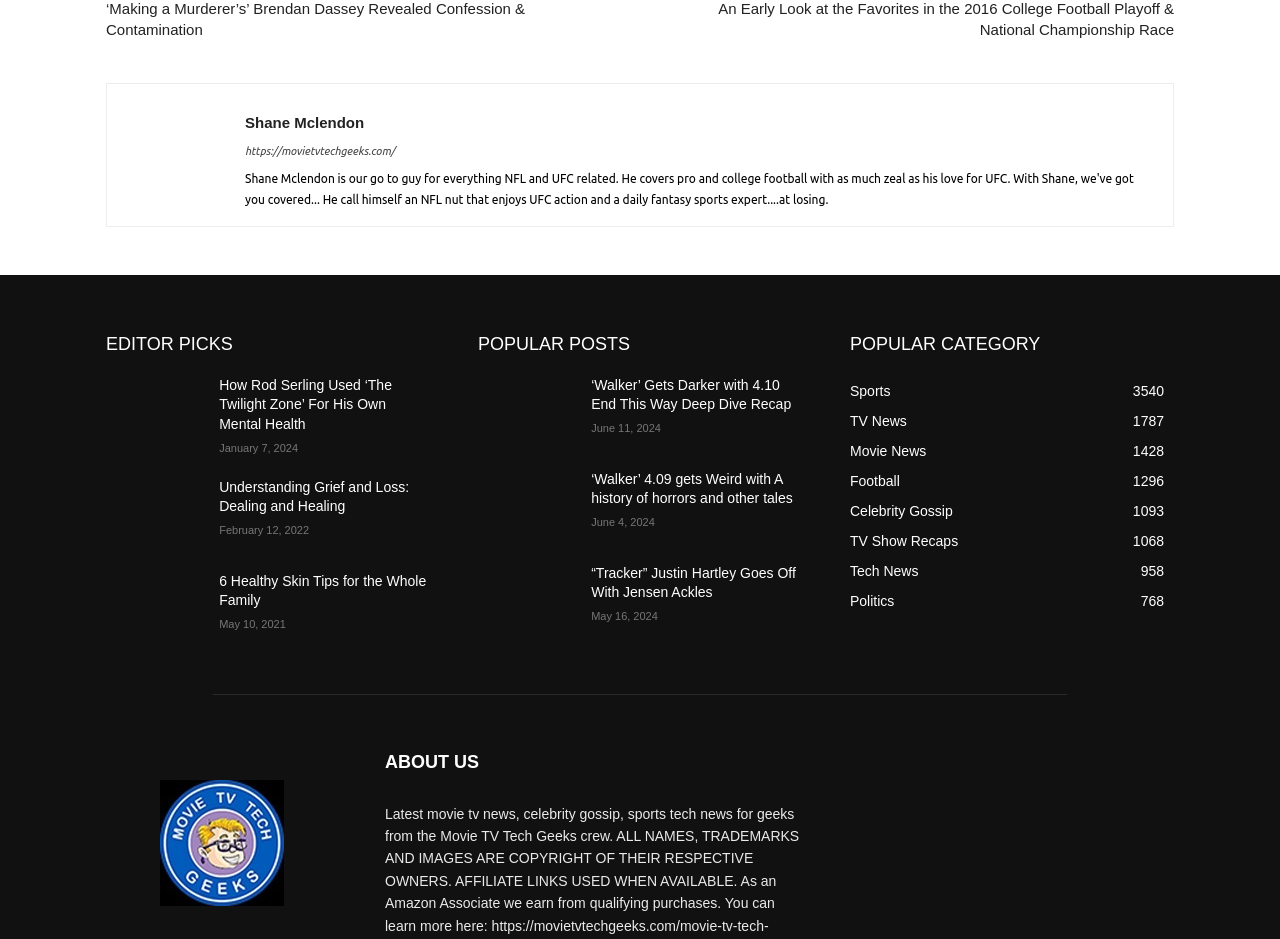What is the category with the most articles?
Based on the visual information, provide a detailed and comprehensive answer.

The webpage has a section titled 'POPULAR CATEGORY' which lists several categories with their corresponding article counts. The category 'Sports' has the highest count with 3540 articles.